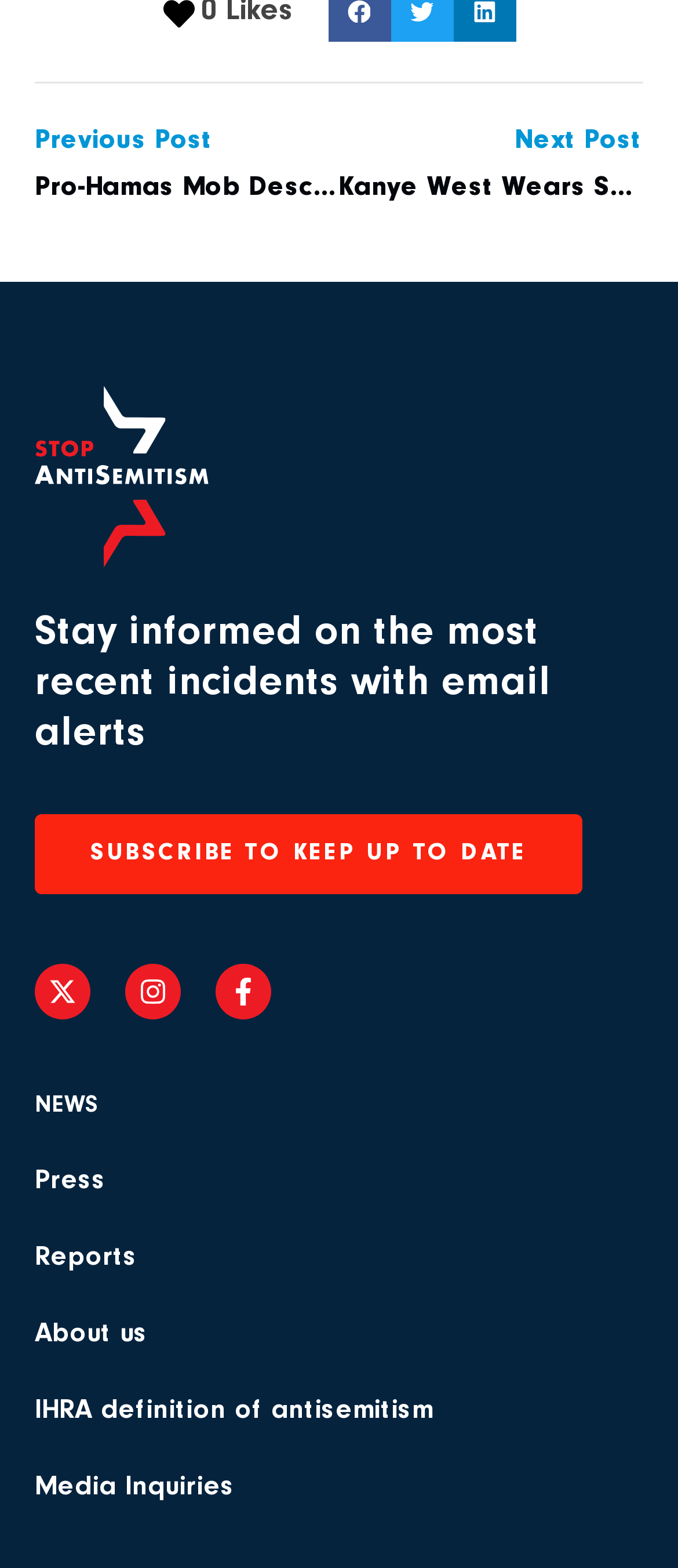Please determine the bounding box coordinates of the section I need to click to accomplish this instruction: "Visit Instagram page".

[0.185, 0.615, 0.267, 0.65]